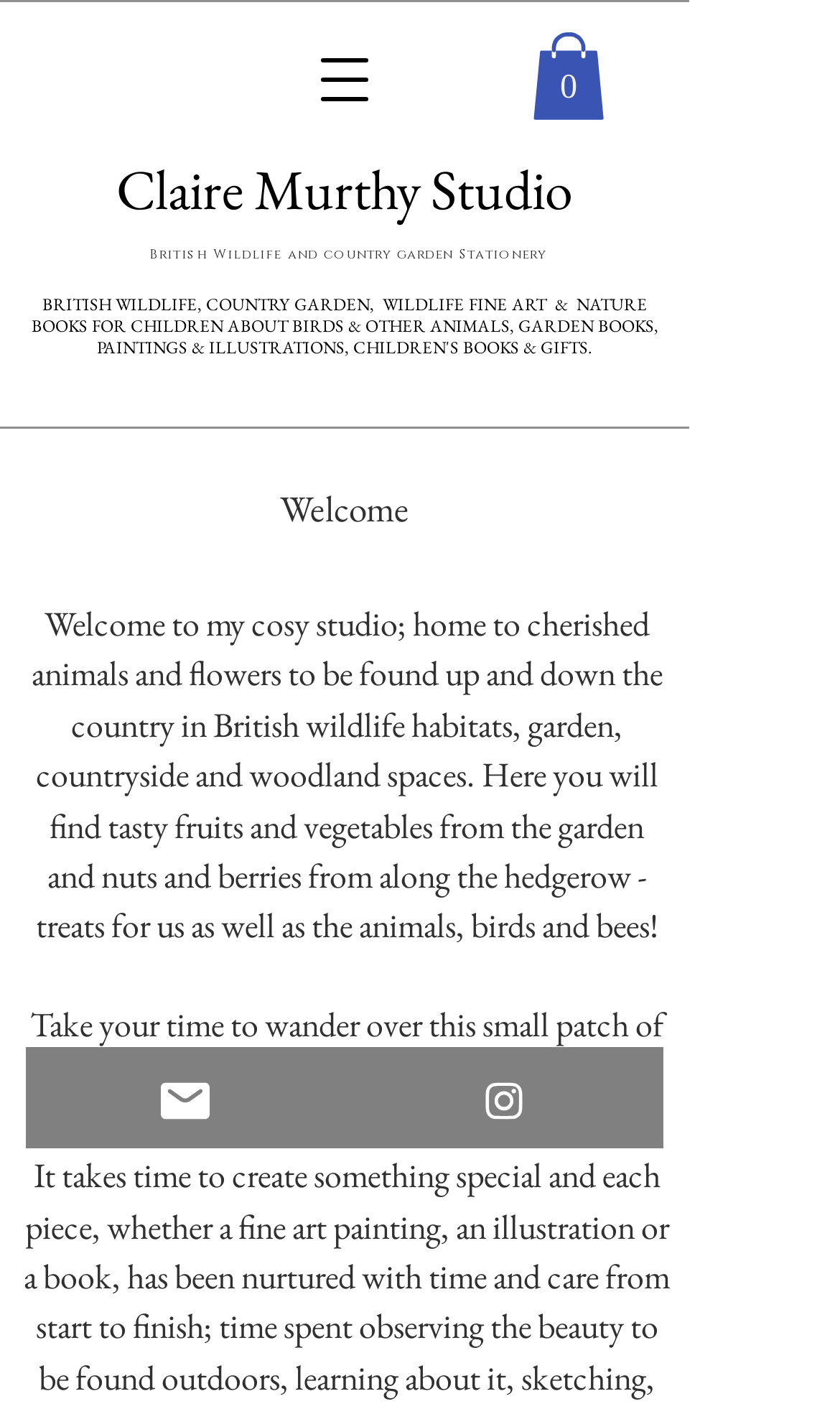Explain the webpage in detail, including its primary components.

This webpage is an online studio showcasing the work of Claire Murthy, featuring garden prints, children's nature books, animal greetings cards, archival wildlife prints, and nature-inspired gifts. 

At the top left, there is a button to open the navigation menu. Next to it, the studio's name "Claire Murthy Studio" is prominently displayed as a heading. Below the studio's name, there is a heading that reads "British Wildlife and country garden Stationery". 

On the top right, a cart with 0 items is displayed, accompanied by a small icon. 

The main content of the webpage is divided into sections. The first section has a heading that describes the studio's focus on British wildlife, country gardens, wildlife fine art, nature books for children, and gifts. Below this heading, there is a welcome message that introduces the studio as a cozy space featuring cherished animals and flowers from British wildlife habitats, gardens, countryside, and woodland spaces. The message also mentions the availability of treats for humans and animals alike. 

Further down, there is a static text that invites visitors to take their time to explore the illustrated garden and countryside. 

At the bottom left, there are links to the studio's email and Instagram pages, each accompanied by a small image.